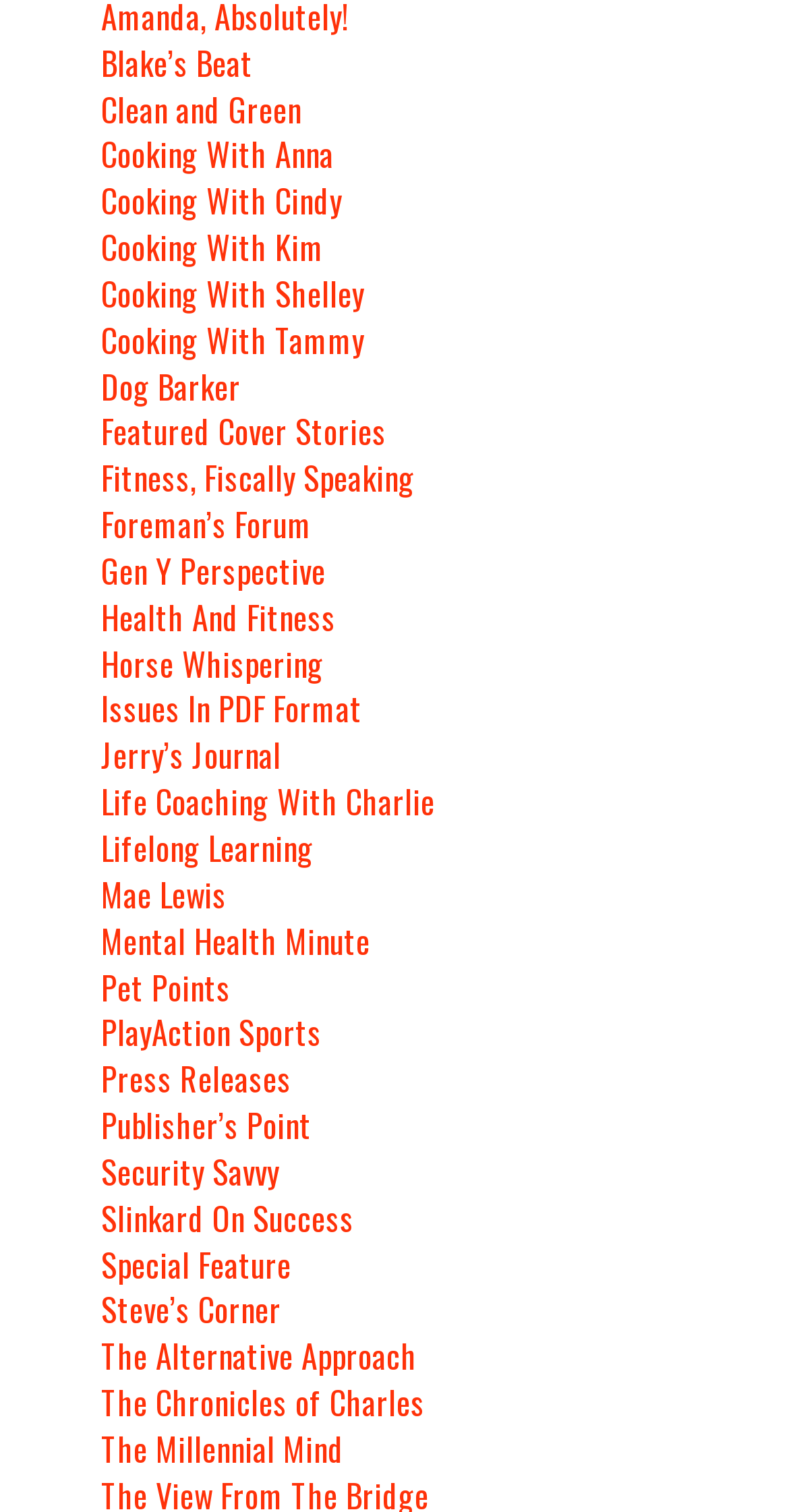Show me the bounding box coordinates of the clickable region to achieve the task as per the instruction: "check out Pet Points".

[0.128, 0.636, 0.292, 0.668]